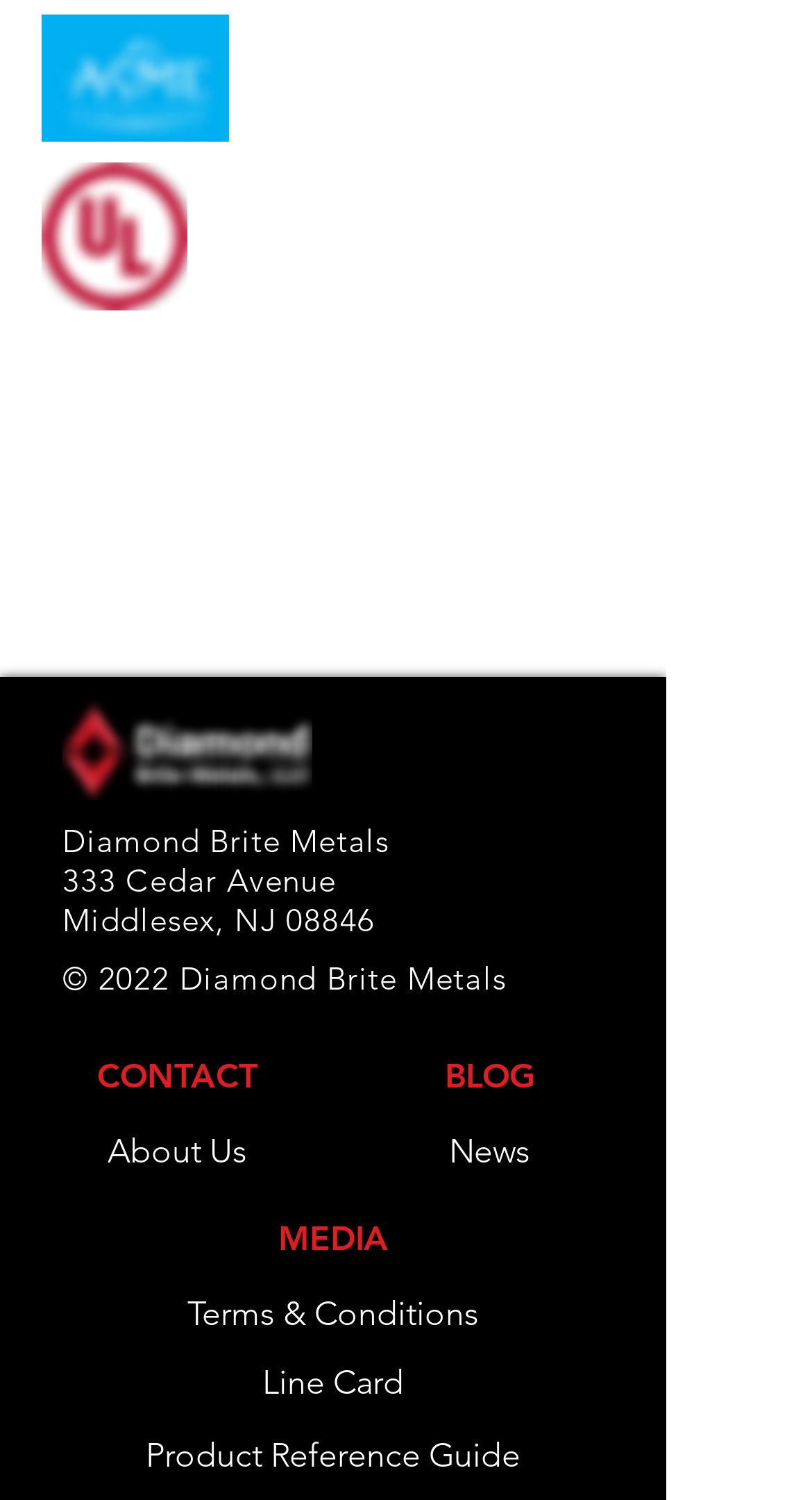What is the name of the company?
Please utilize the information in the image to give a detailed response to the question.

The company name can be found in the middle section of the webpage, where it is written in a larger font size as 'Diamond Brite Metals'.